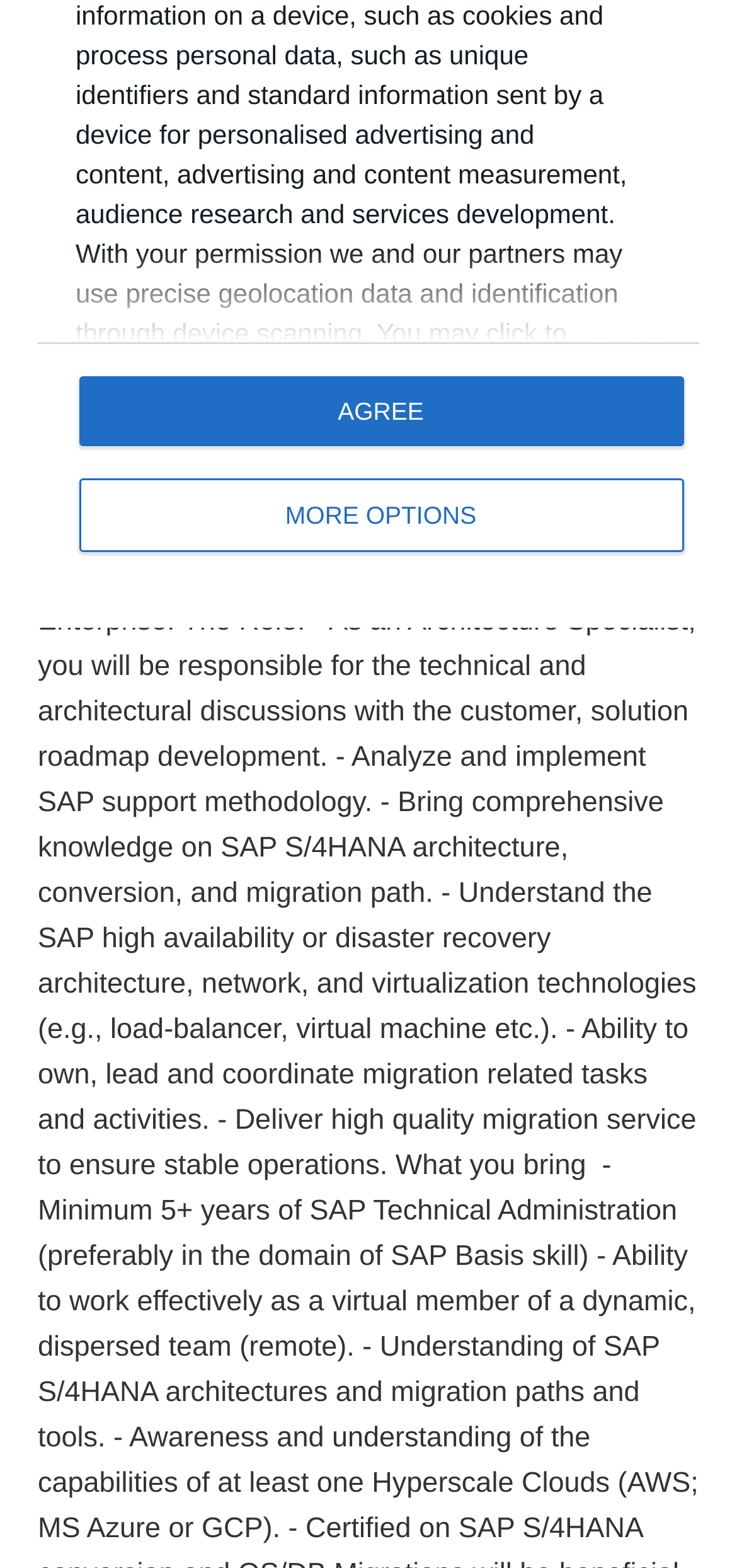Extract the bounding box coordinates for the HTML element that matches this description: "MORE OPTIONS". The coordinates should be four float numbers between 0 and 1, i.e., [left, top, right, bottom].

[0.106, 0.304, 0.927, 0.351]